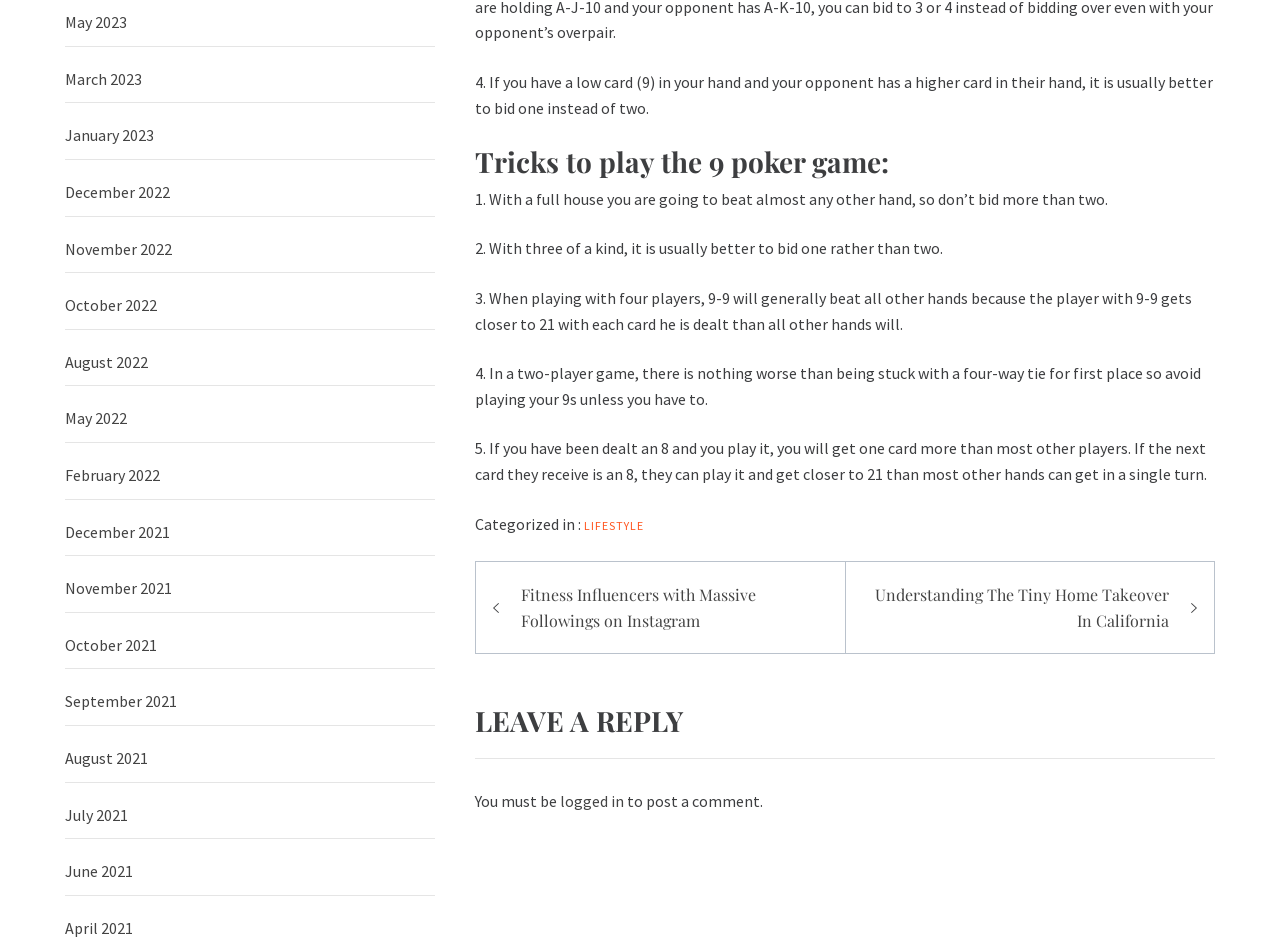How many links are there in the post navigation section?
Ensure your answer is thorough and detailed.

In the post navigation section, there are two links: 'Fitness Influencers with Massive Followings on Instagram' and 'Understanding The Tiny Home Takeover In California'. These links are part of the post navigation section, allowing users to navigate to related posts.